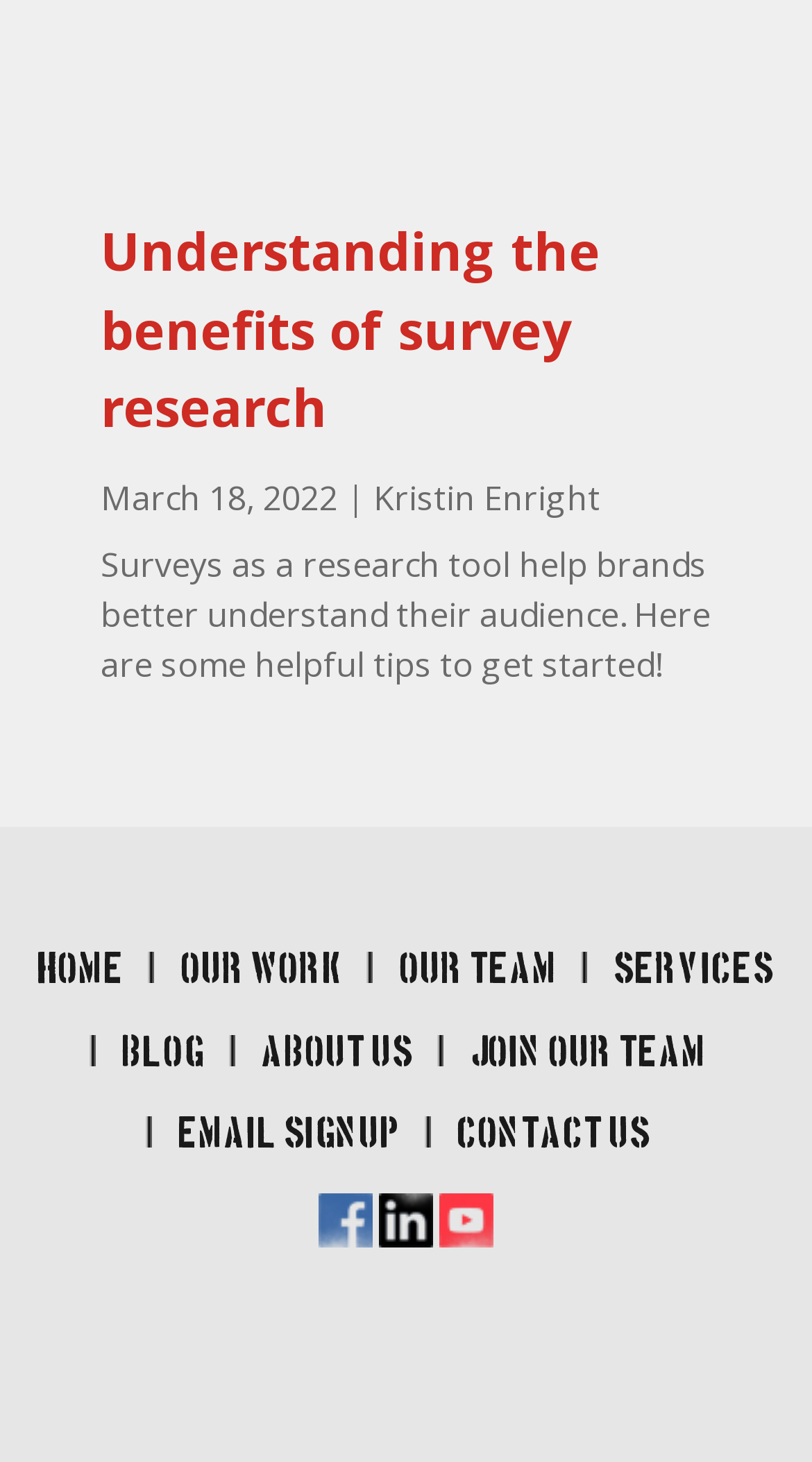What is the topic of the article or blog post?
Please answer the question with a detailed and comprehensive explanation.

I read the introductory sentence of the article or blog post, which mentions 'Surveys as a research tool help brands better understand their audience.' This suggests that the topic of the article is about the use of surveys as a research tool.